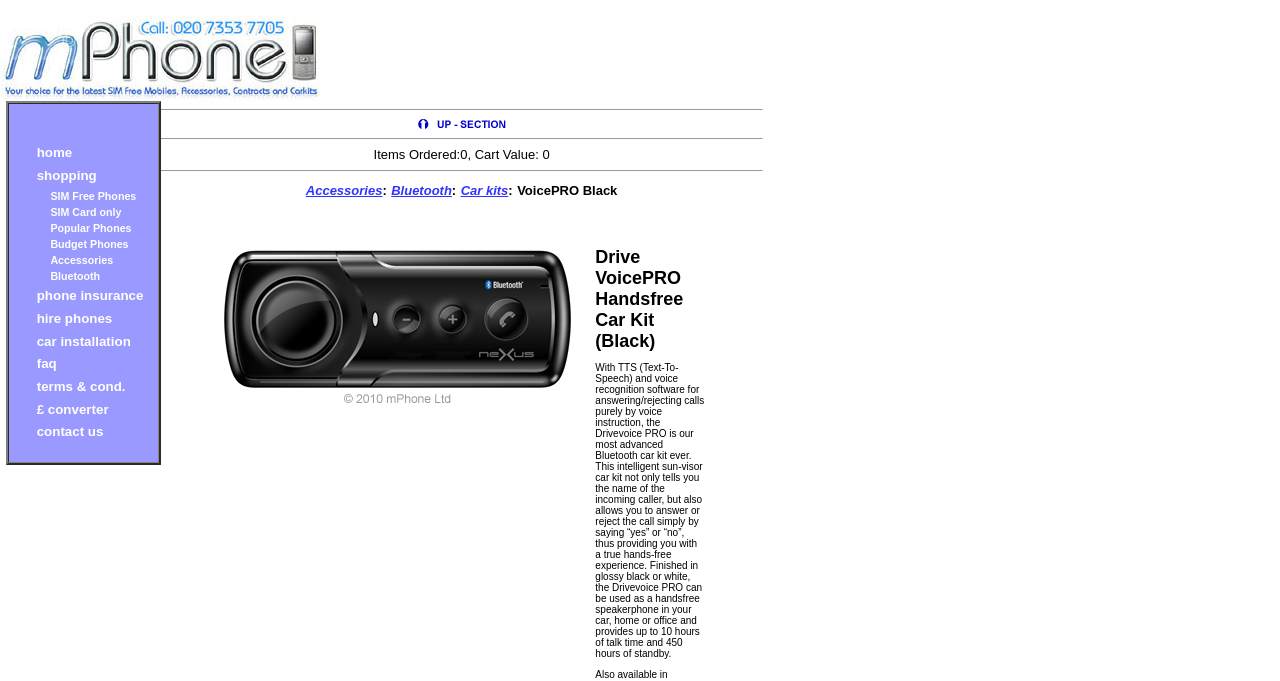Provide an in-depth caption for the webpage.

This webpage is an online shop for mobile phones and accessories. At the top, there is a banner advertisement that spans the entire width of the page. Below the banner, there is a navigation menu with multiple categories, including "home", "shopping", "SIM Free Phones", "SIM Card only", "Popular Phones", "Budget Phones", "Accessories", "Bluetooth", "phone insurance", "hire phones", "car installation", "faq", "terms & cond.", "£ converter", and "contact us". Each category is a link that can be clicked to access the corresponding page.

To the right of the navigation menu, there is a table of contents with a list of links to various pages, including "home shopping", "SIM Free Phones", "SIM Card only", "Popular Phones", "Budget Phones", "Accessories", "Bluetooth", "phone insurance", "hire phones", "car installation", "faq", "terms & cond.", "£ converter", and "contact us". The links are arranged in a vertical column, with each link below the previous one.

There are also several images on the page, including a logo for "mPHONE online shop" at the top left corner, and a small icon next to each link in the navigation menu and table of contents. Additionally, there is a horizontal separator line below the navigation menu, which separates it from the rest of the content on the page.

Overall, the webpage has a simple and organized layout, with a clear hierarchy of content and easy-to-use navigation.